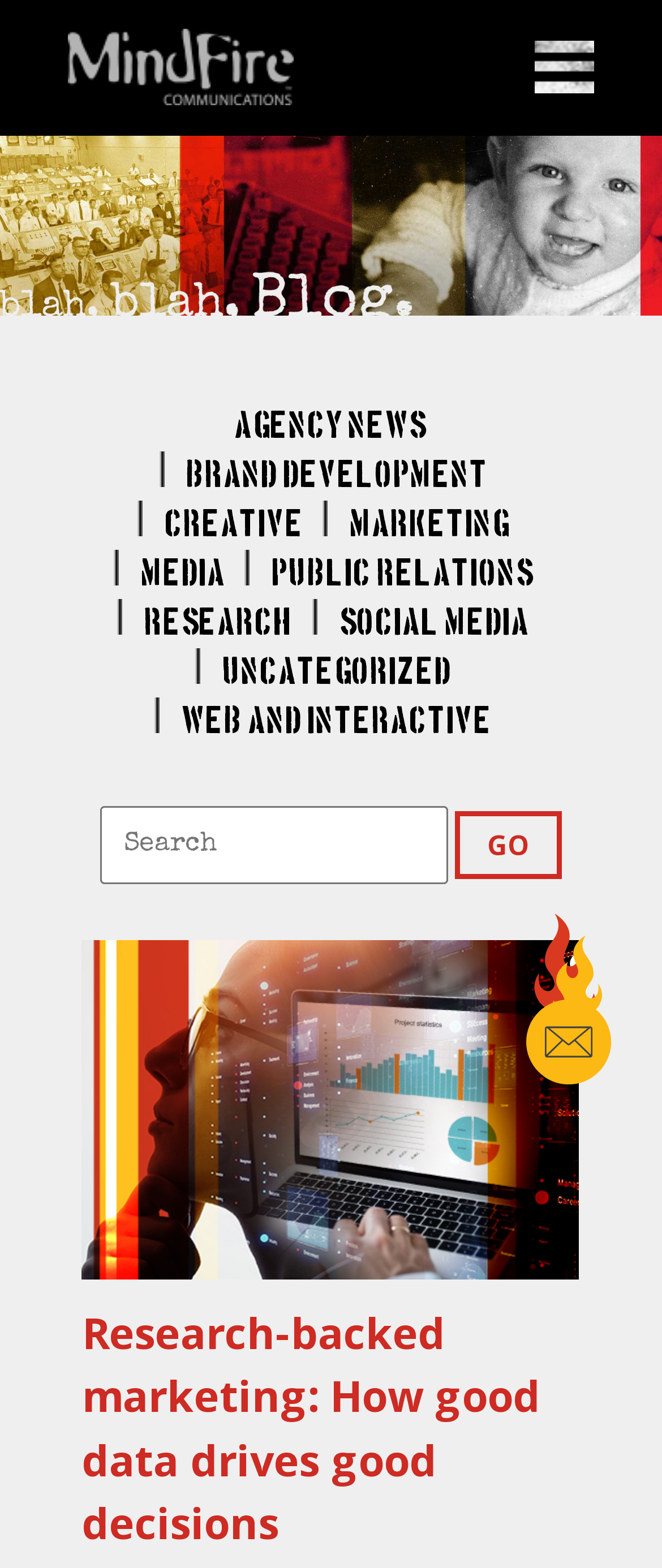Find the bounding box coordinates for the area that should be clicked to accomplish the instruction: "Go to Agency News page".

[0.355, 0.256, 0.645, 0.287]